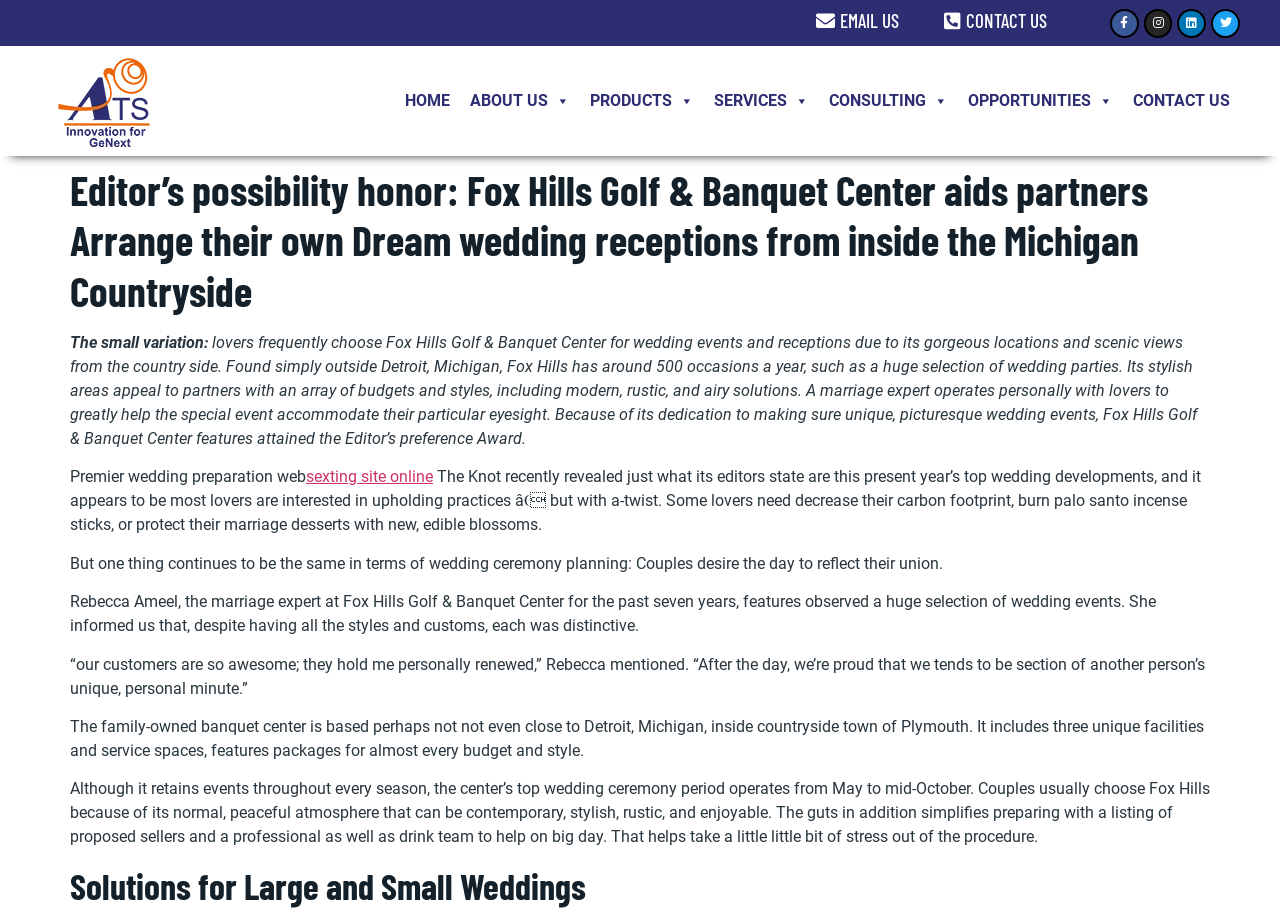Pinpoint the bounding box coordinates of the area that must be clicked to complete this instruction: "Click the EMAIL US link".

[0.626, 0.013, 0.714, 0.033]